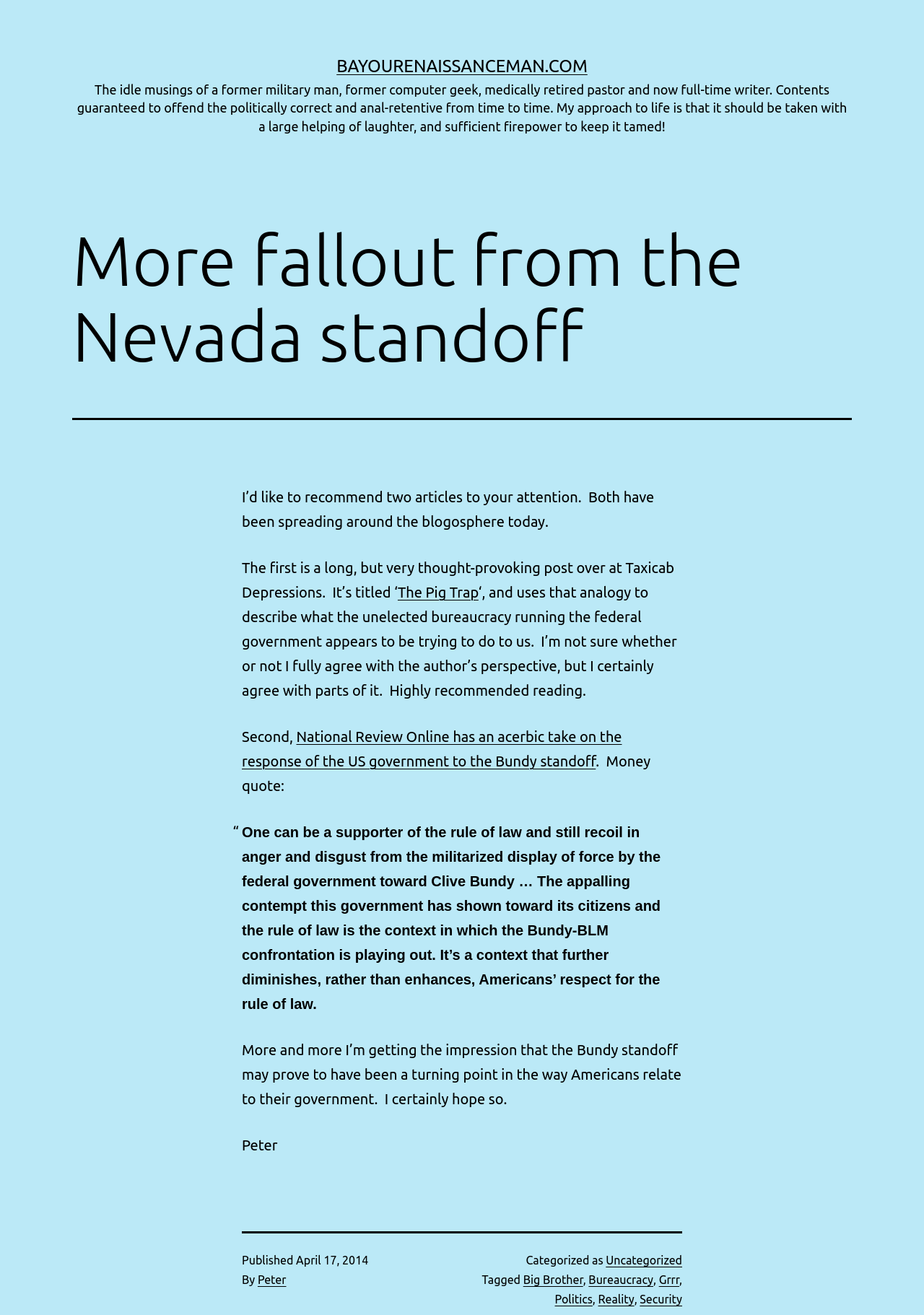Identify the bounding box coordinates necessary to click and complete the given instruction: "Visit the link to 'The Pig Trap' article".

[0.43, 0.444, 0.518, 0.457]